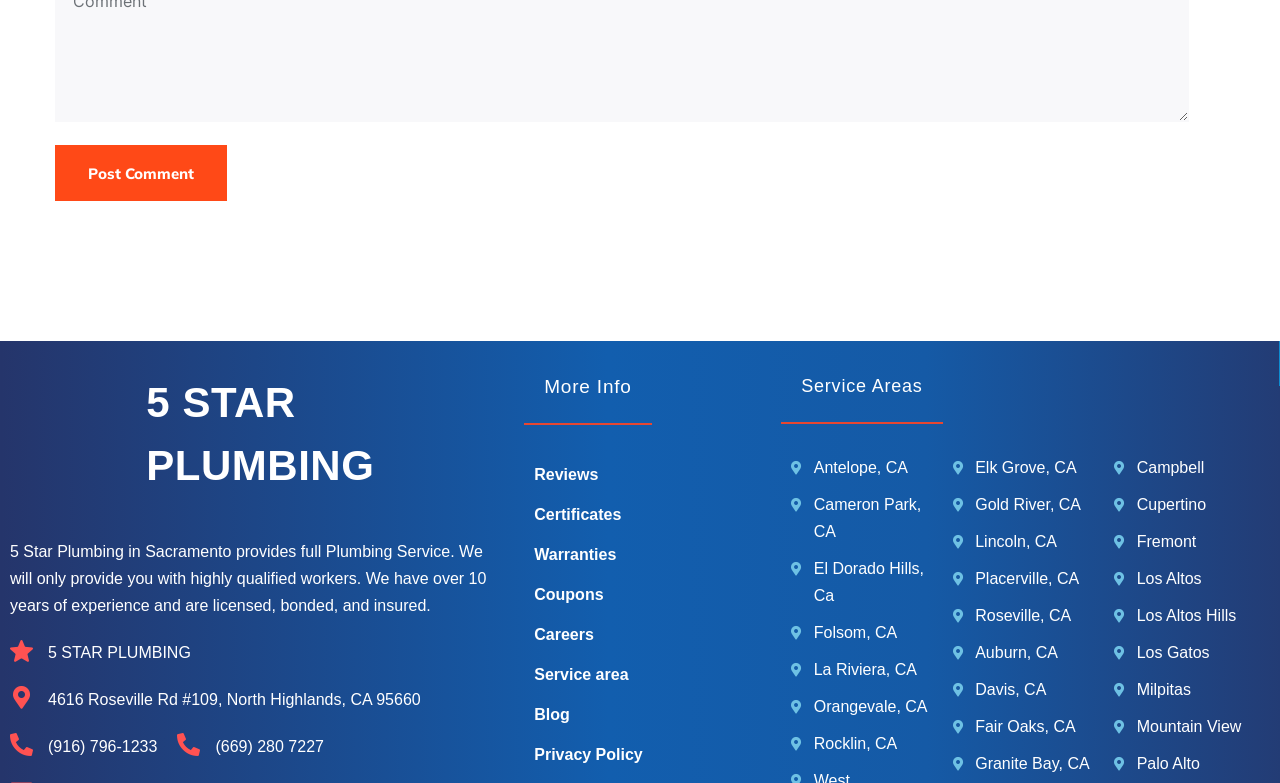Respond concisely with one word or phrase to the following query:
What is the phone number of the plumbing service?

(916) 796-1233